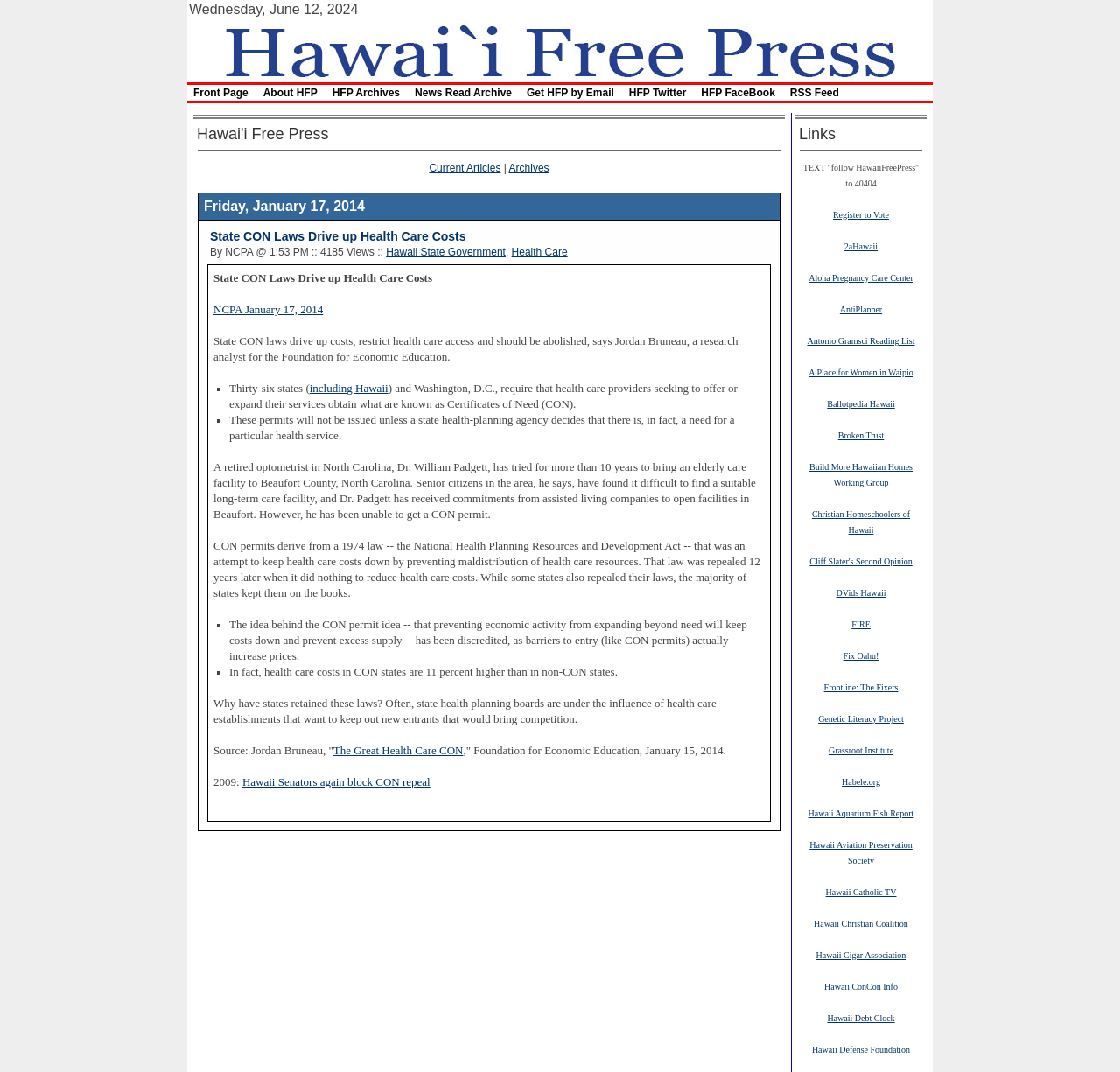Write a detailed summary of the webpage, including text, images, and layout.

The webpage is divided into several sections. At the top, there is a header section that displays the title "State CON Laws Drive up Health Care Costs > Hawaii Free Press" and a navigation menu with links to "Front Page", "About HFP", "HFP Archives", "News Read Archive", "Get HFP by Email", "HFP Twitter", "HFP FaceBook", and "RSS Feed".

Below the header, there is a section that displays the current date, "Wednesday, June 12, 2024", and a logo of "Hawaii Free Press". Next to the logo, there is a link to "Hawaii Free Press" and a list of links to "Current Articles" and "Archives".

The main content of the webpage is a news article titled "State CON Laws Drive up Health Care Costs" by NCPA, dated January 17, 2014. The article discusses how state CON laws drive up health care costs, restrict health care access, and should be abolished. It provides examples of how these laws have prevented the establishment of elderly care facilities in North Carolina and how they have been retained by states due to the influence of health care establishments.

The article is divided into several paragraphs, each with a list marker "■" at the beginning. The paragraphs discuss the history of CON laws, their effects on health care costs, and the reasons why states have retained them.

At the bottom of the webpage, there is a section with a link to "Hawaii Senators again block CON repeal" and an image.